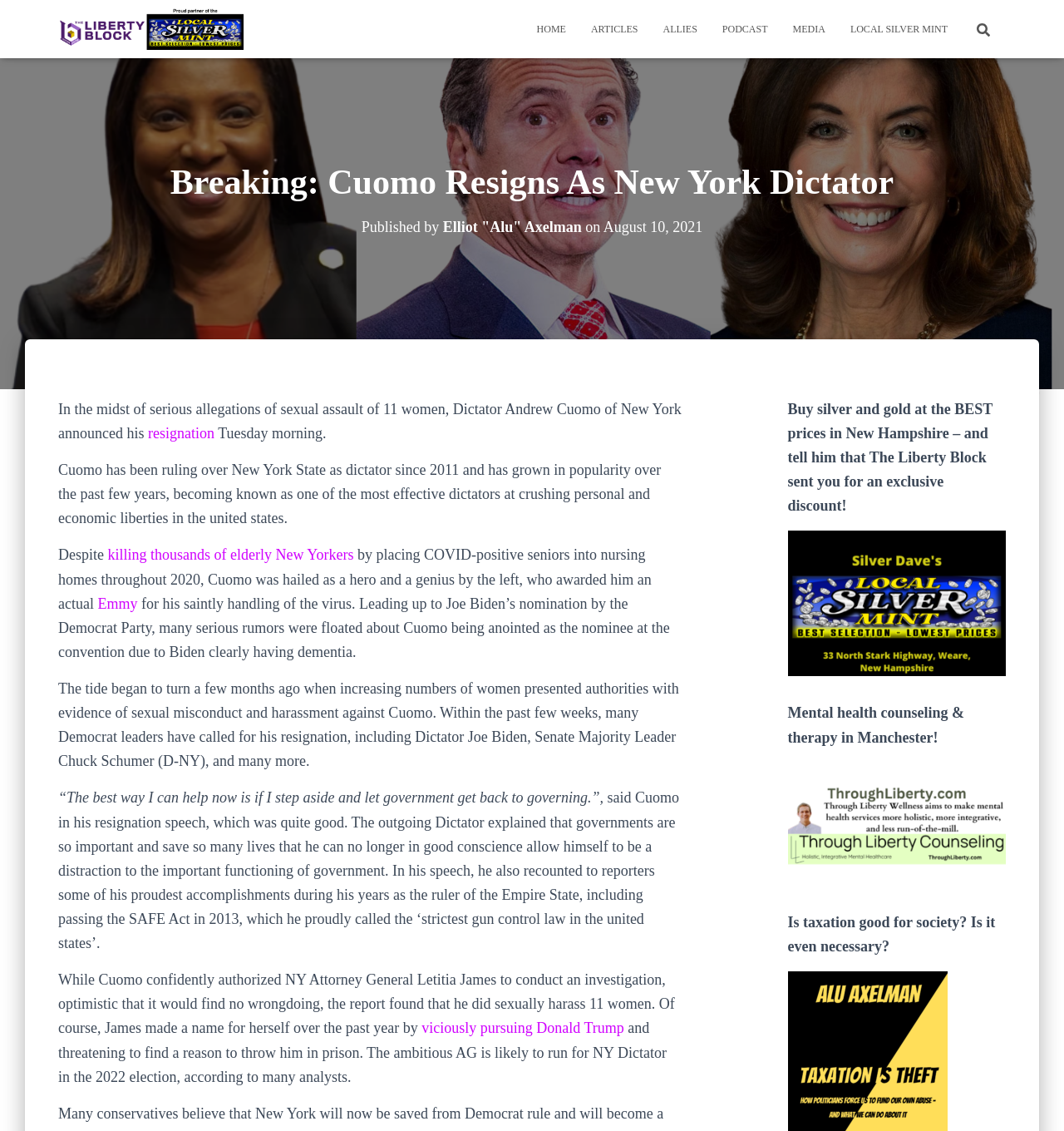Extract the top-level heading from the webpage and provide its text.

Breaking: Cuomo Resigns As New York Dictator